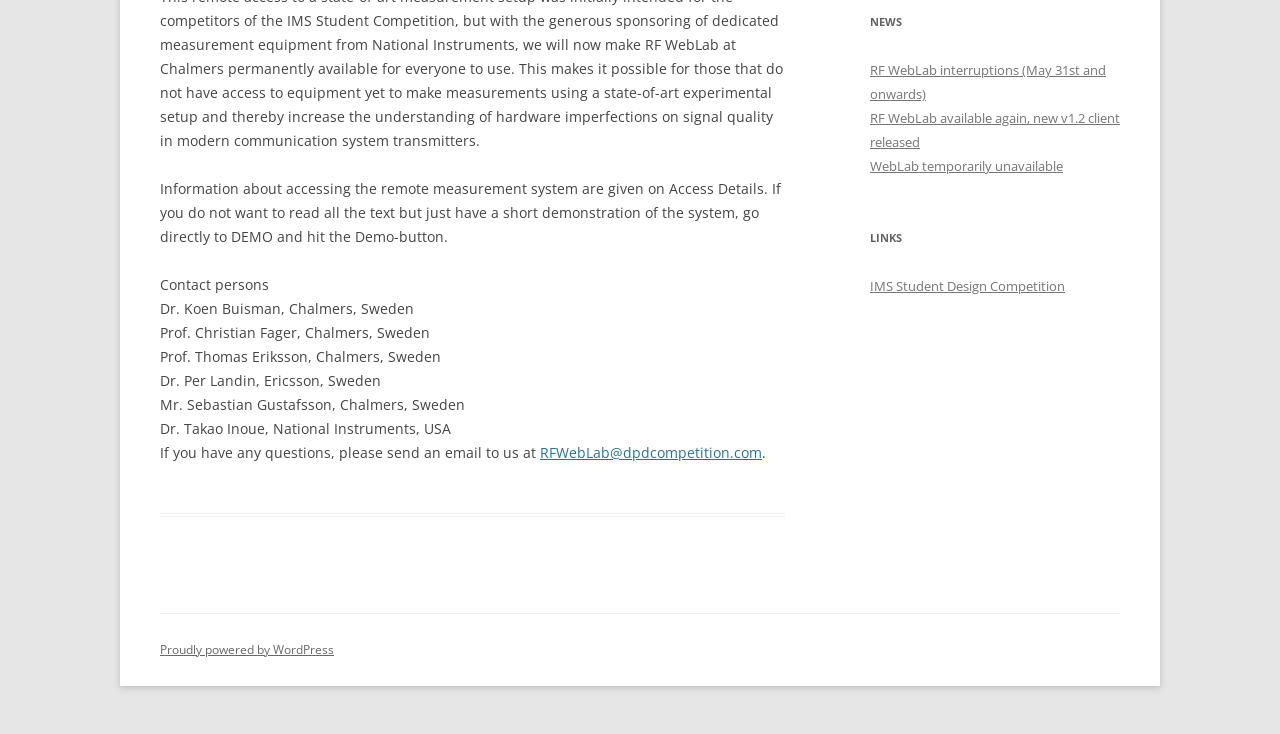Given the description of the UI element: "IMS Student Design Competition", predict the bounding box coordinates in the form of [left, top, right, bottom], with each value being a float between 0 and 1.

[0.68, 0.378, 0.832, 0.402]